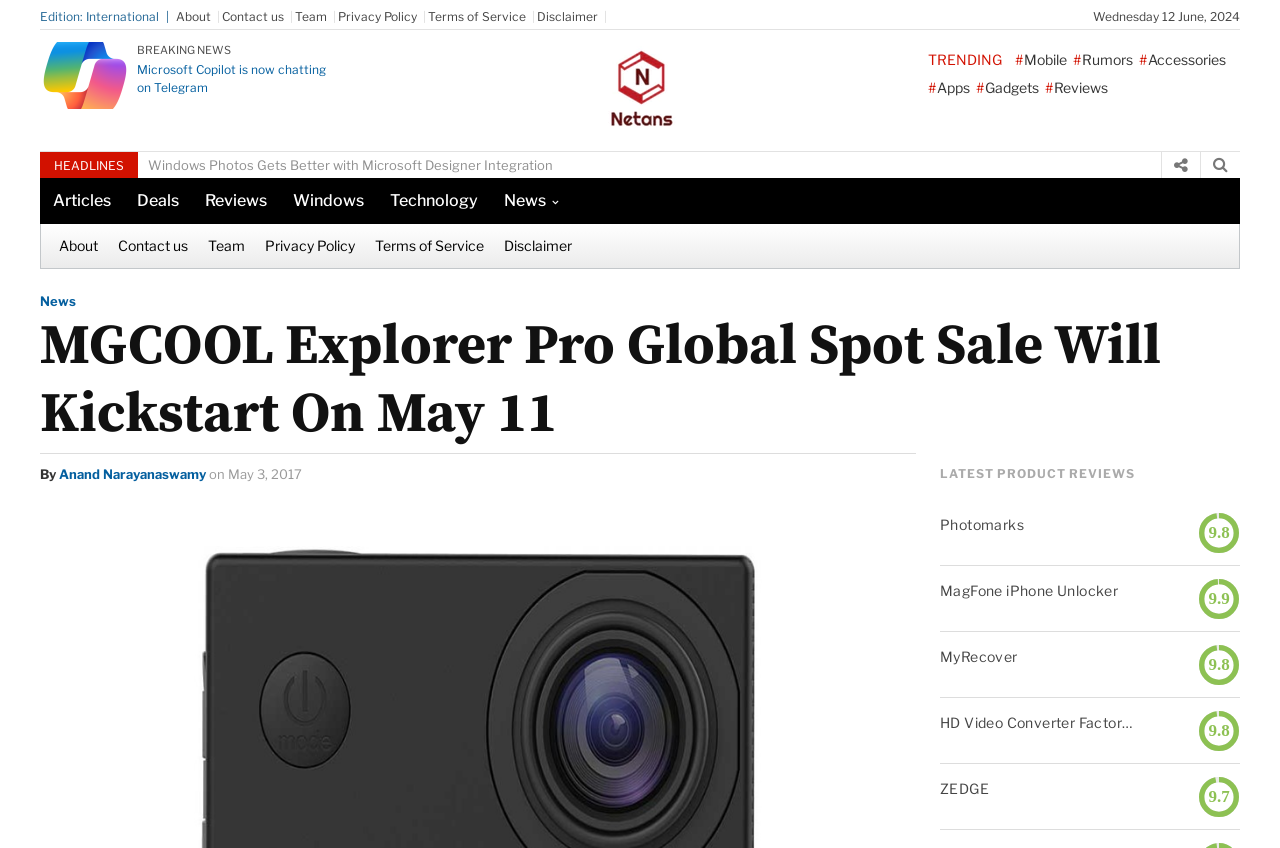Please find the bounding box coordinates of the section that needs to be clicked to achieve this instruction: "Read review of Photomarks".

[0.734, 0.607, 0.889, 0.631]